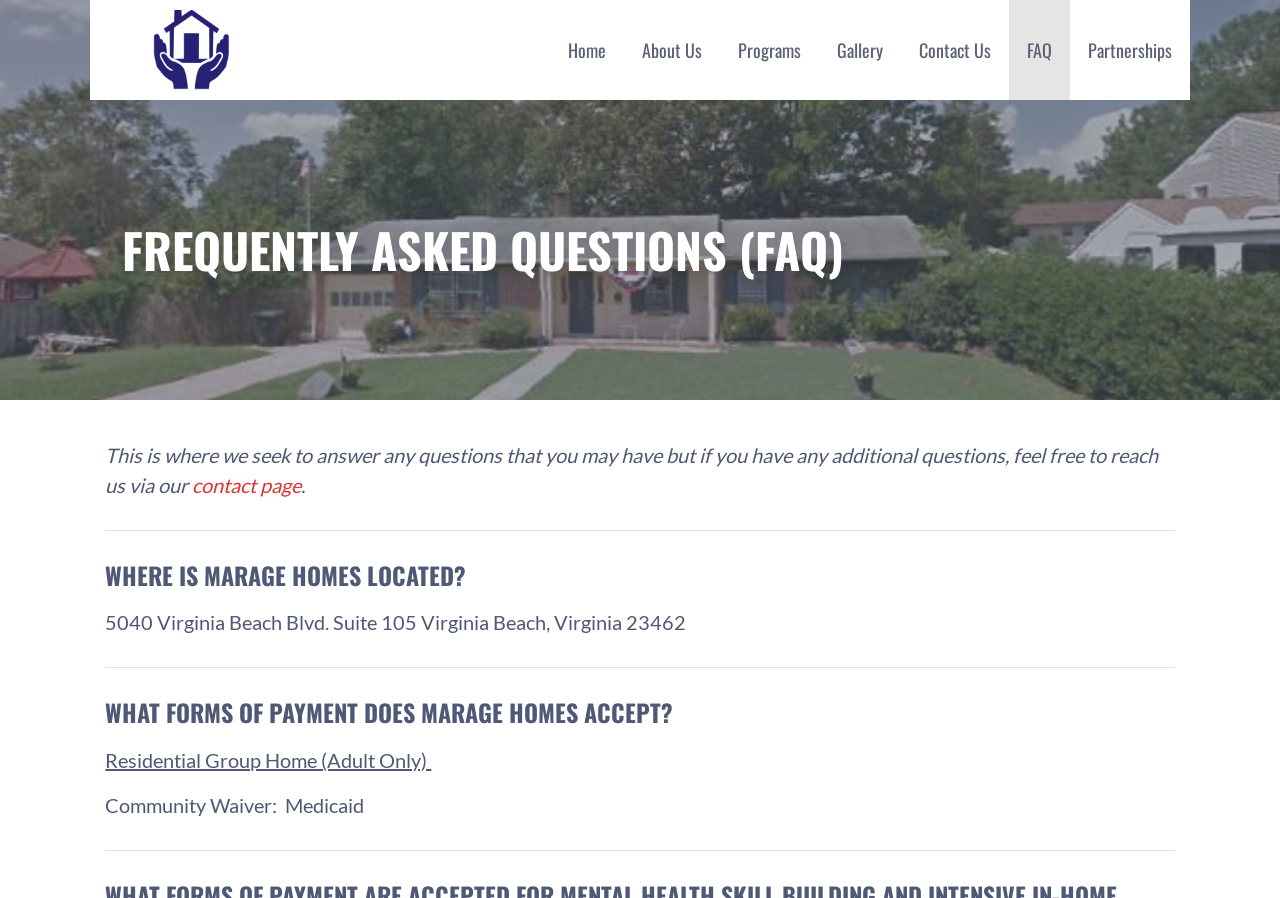Can you find the bounding box coordinates for the element that needs to be clicked to execute this instruction: "contact us"? The coordinates should be given as four float numbers between 0 and 1, i.e., [left, top, right, bottom].

[0.704, 0.0, 0.788, 0.111]